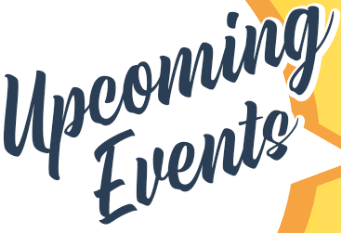Provide a thorough description of what you see in the image.

The image boldly features the text "Upcoming Events" in a stylish, flowing script, suggesting a vibrant community atmosphere. The lettering is prominently placed against a bright background, possibly enhanced by a graphic design element resembling a burst or star, which adds a sense of excitement and anticipation. This visual serves to highlight the opportunities for residents and visitors in Jasper, Indiana, to engage with local happenings. The design evokes a feeling of warmth and inclusivity, inviting people to discover and participate in various events scheduled in the area.